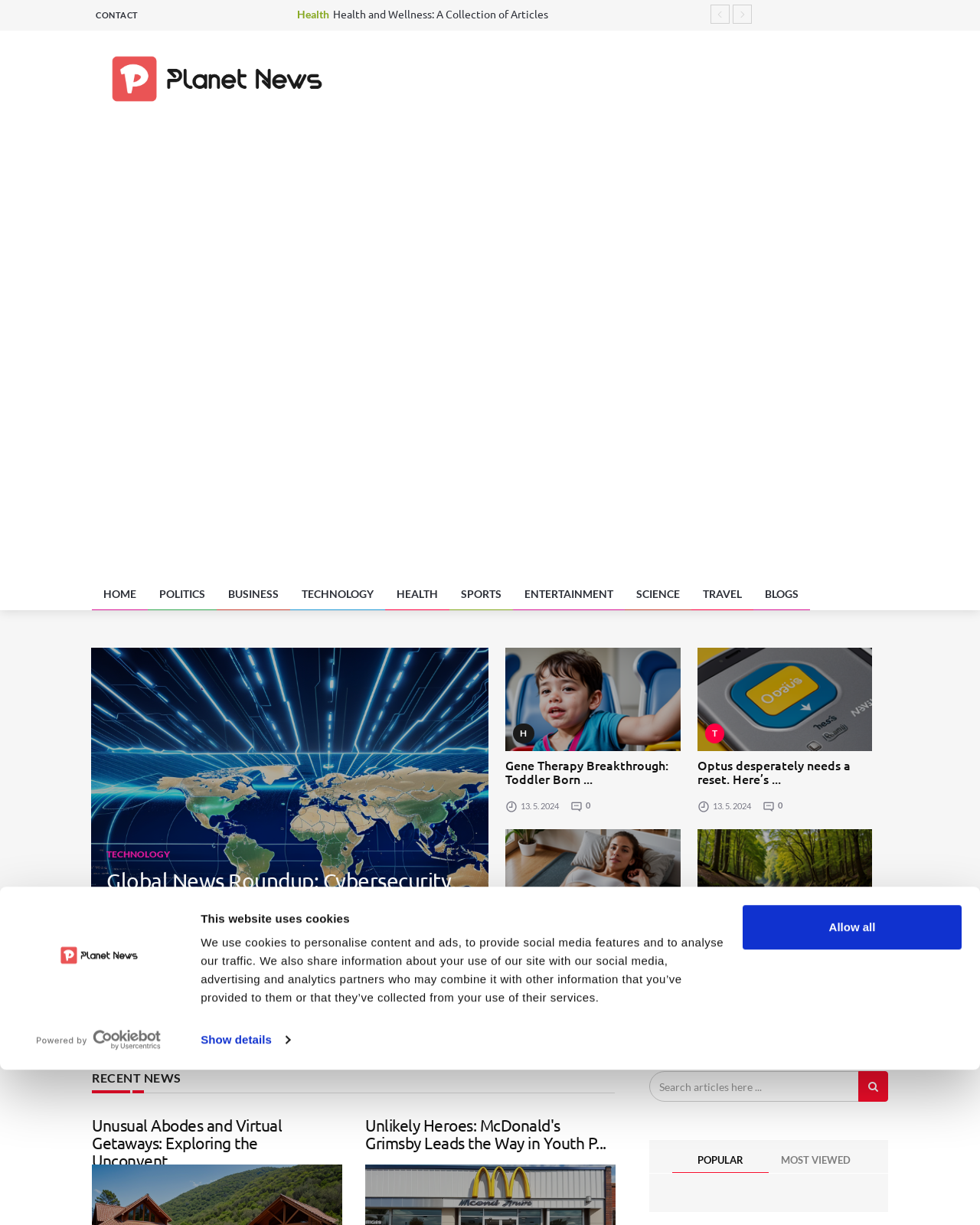Determine the bounding box coordinates for the UI element matching this description: "Powered by Cookiebot".

[0.032, 0.766, 0.169, 0.785]